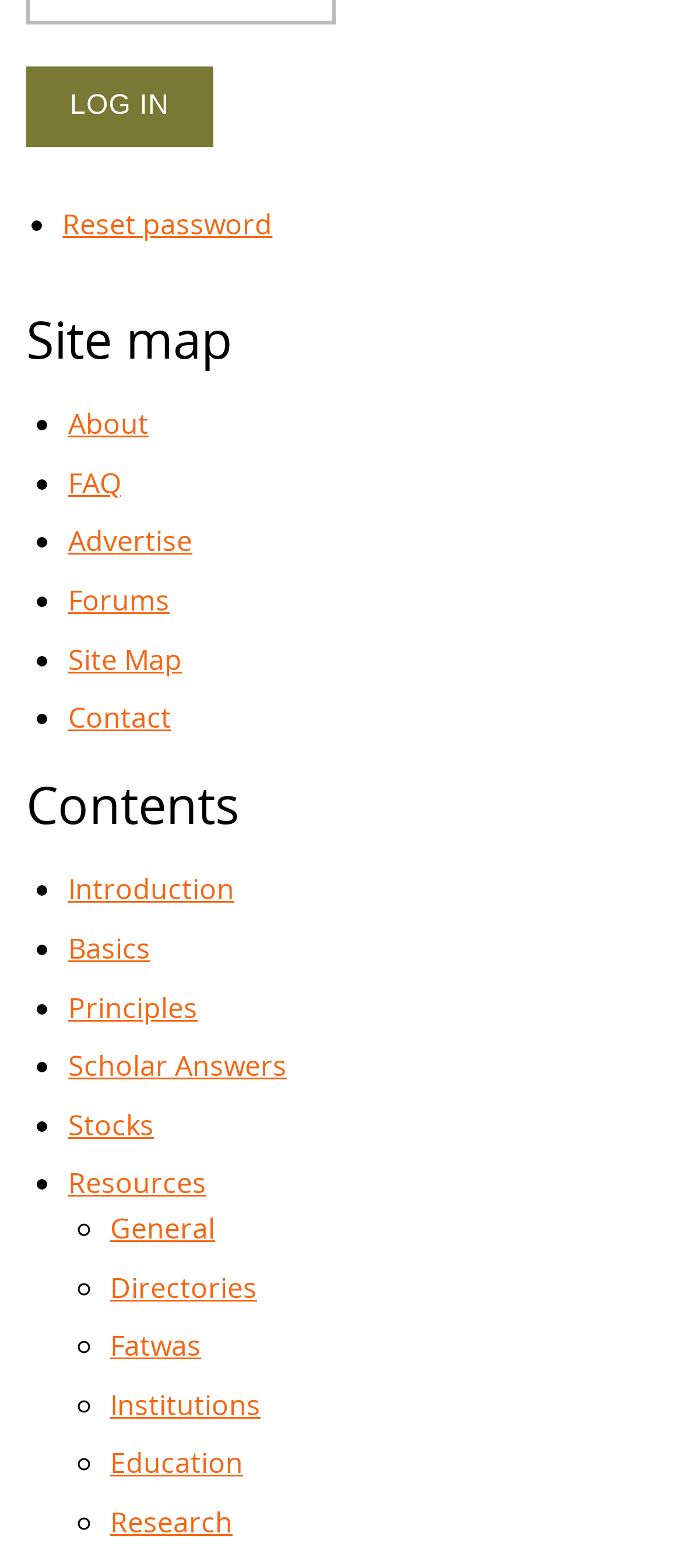Provide a brief response in the form of a single word or phrase:
What is the first link in the webpage?

Reset password